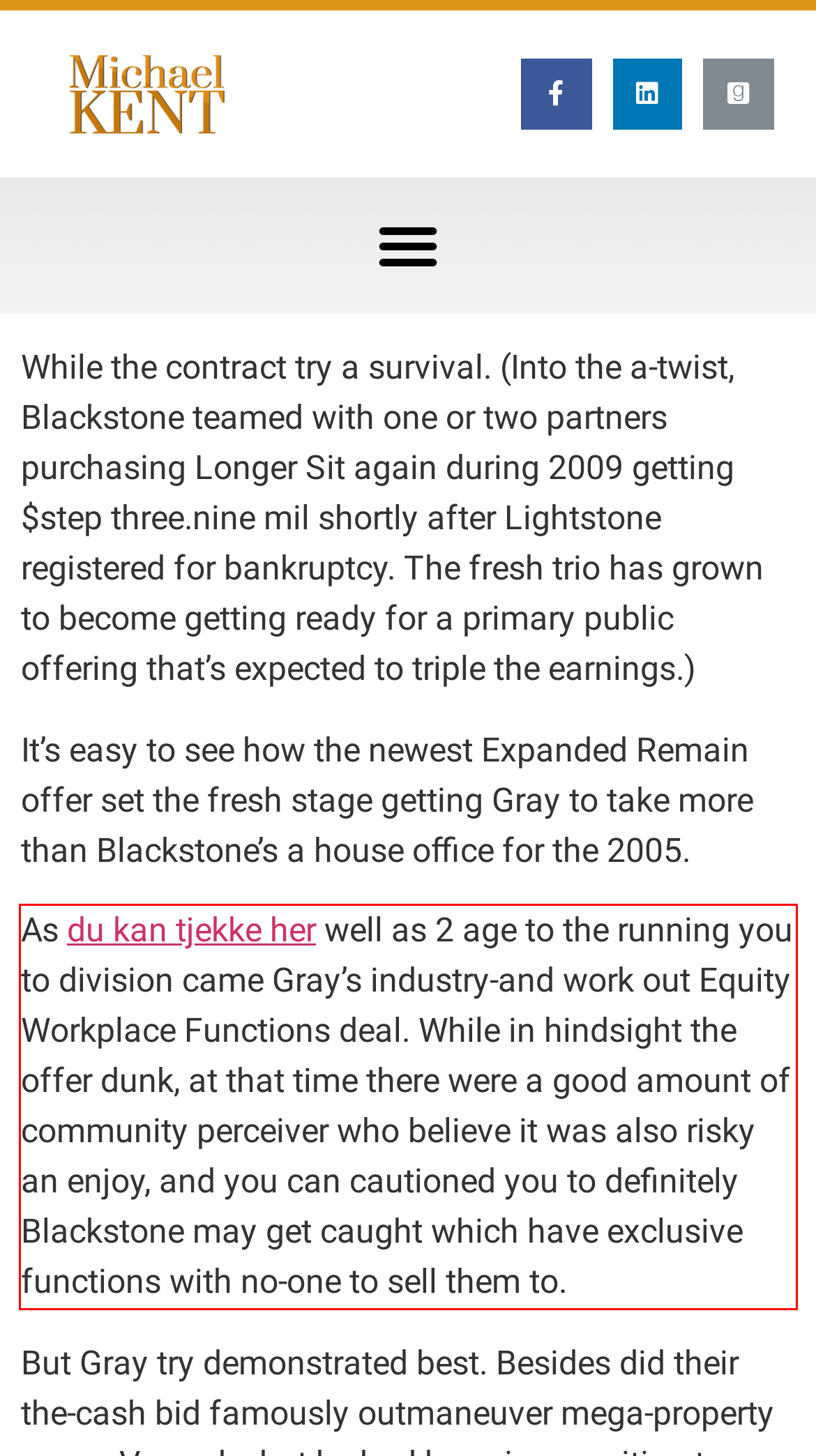Analyze the red bounding box in the provided webpage screenshot and generate the text content contained within.

As du kan tjekke her well as 2 age to the running you to division came Gray’s industry-and work out Equity Workplace Functions deal. While in hindsight the offer dunk, at that time there were a good amount of community perceiver who believe it was also risky an enjoy, and you can cautioned you to definitely Blackstone may get caught which have exclusive functions with no-one to sell them to.